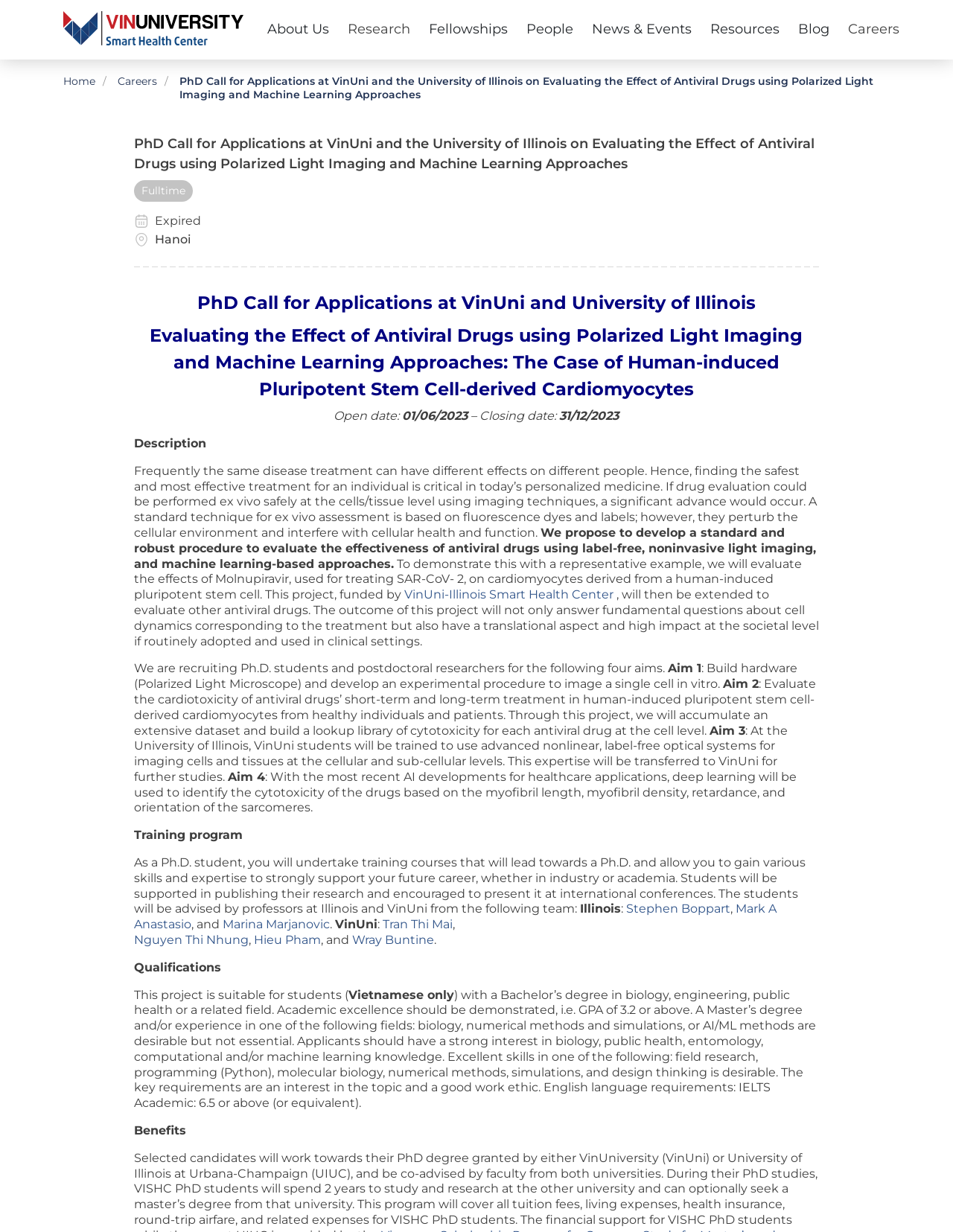Identify the bounding box for the UI element that is described as follows: "لغة الموقع الافتراضية".

None